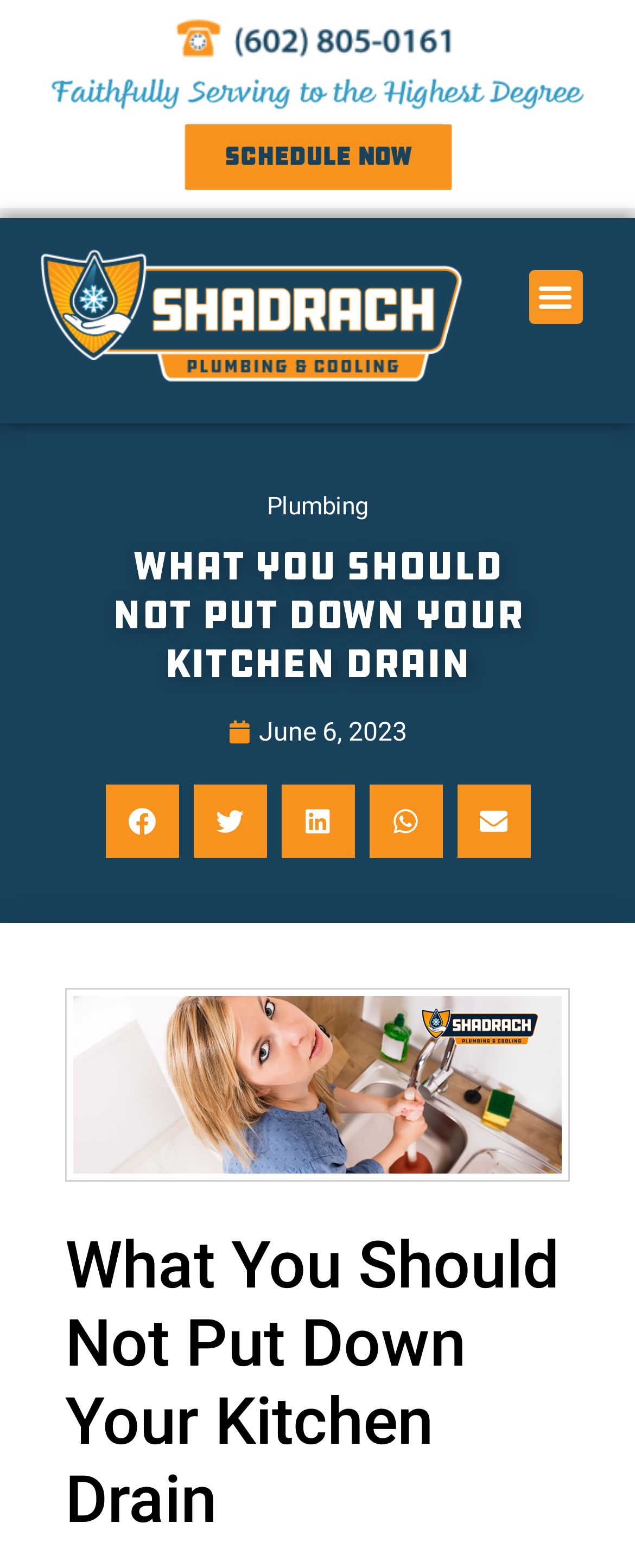Provide a short answer using a single word or phrase for the following question: 
What is the date mentioned on the webpage?

June 6, 2023